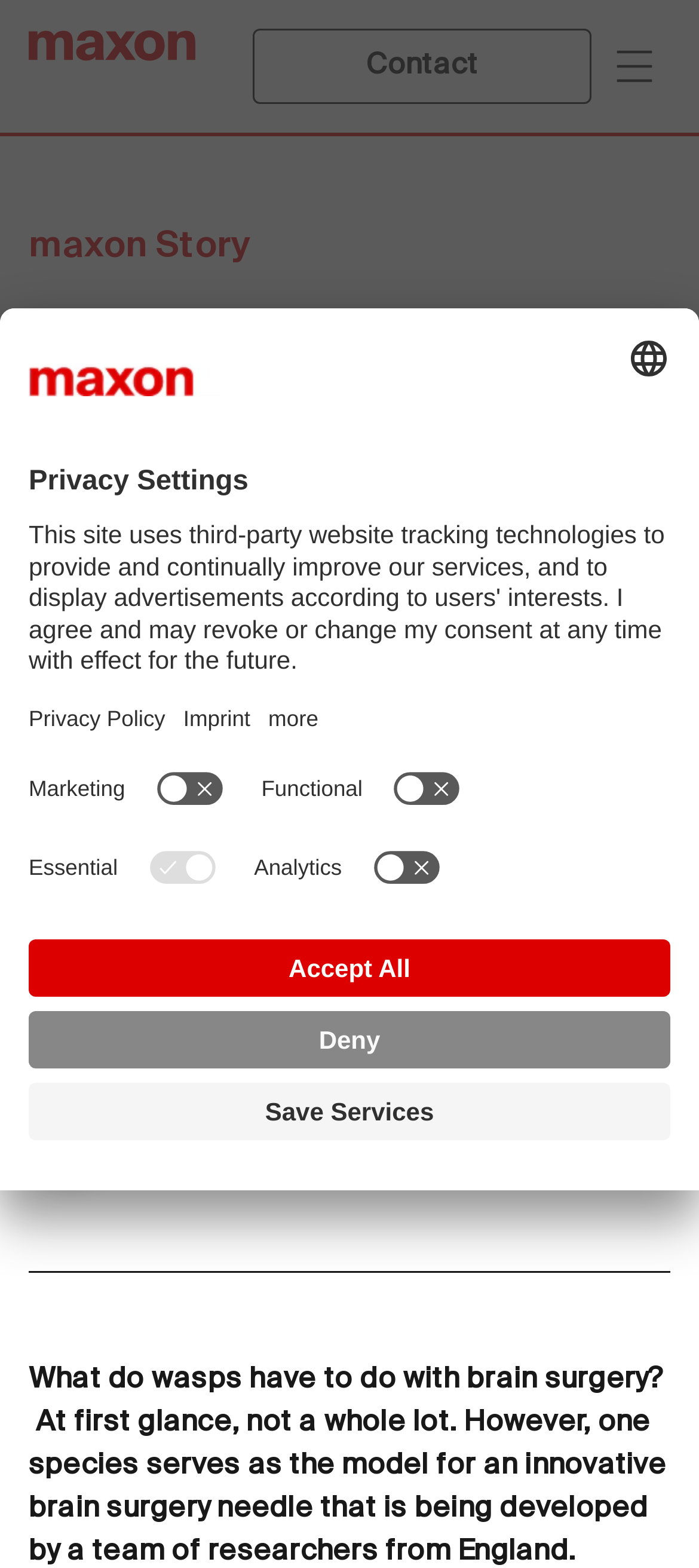By analyzing the image, answer the following question with a detailed response: What is the name of the company?

The name of the company can be found in the top-left corner of the webpage, where it says 'Maxon Homepage'.